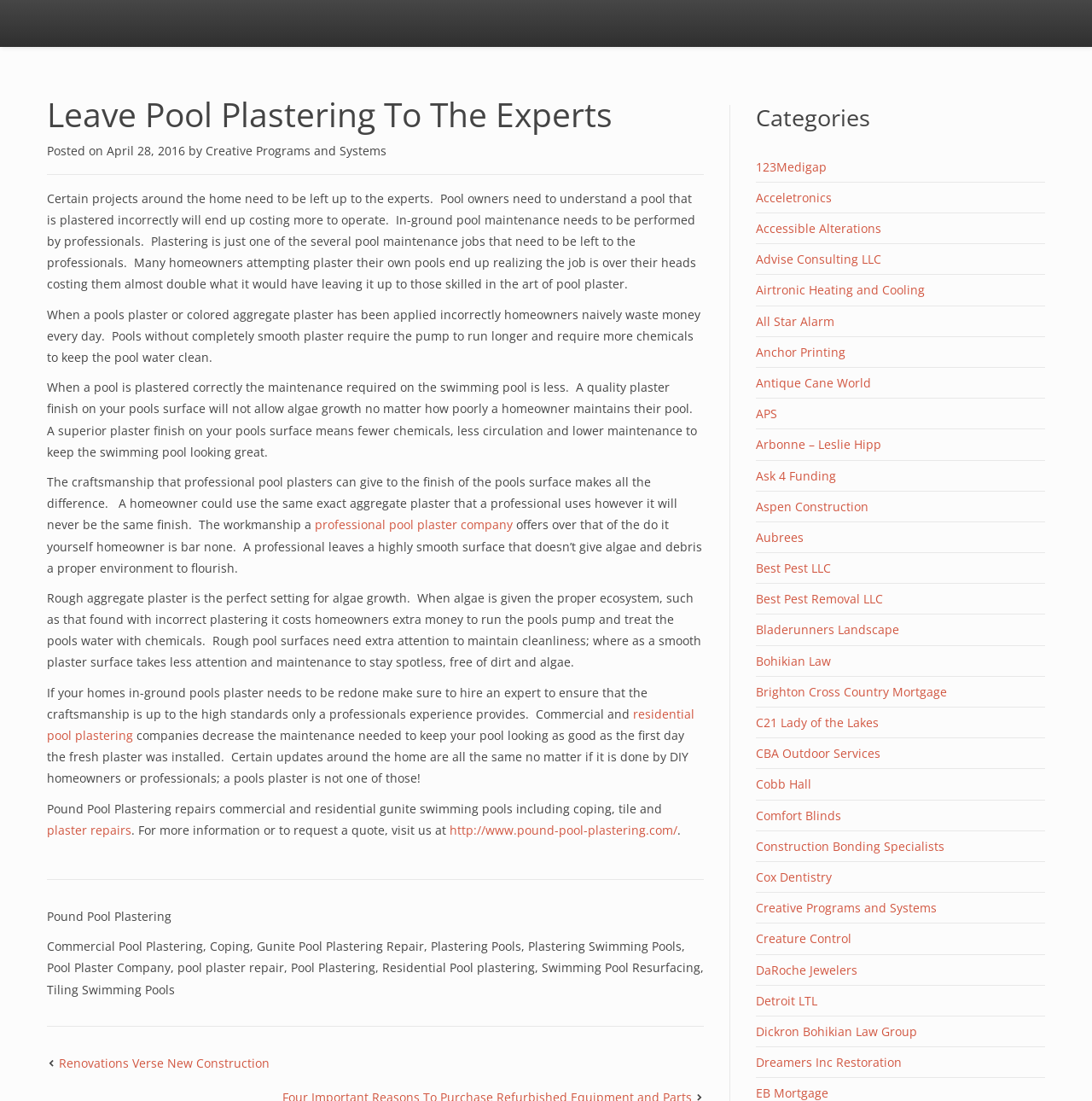Locate the bounding box of the UI element with the following description: "APS".

[0.692, 0.368, 0.712, 0.383]